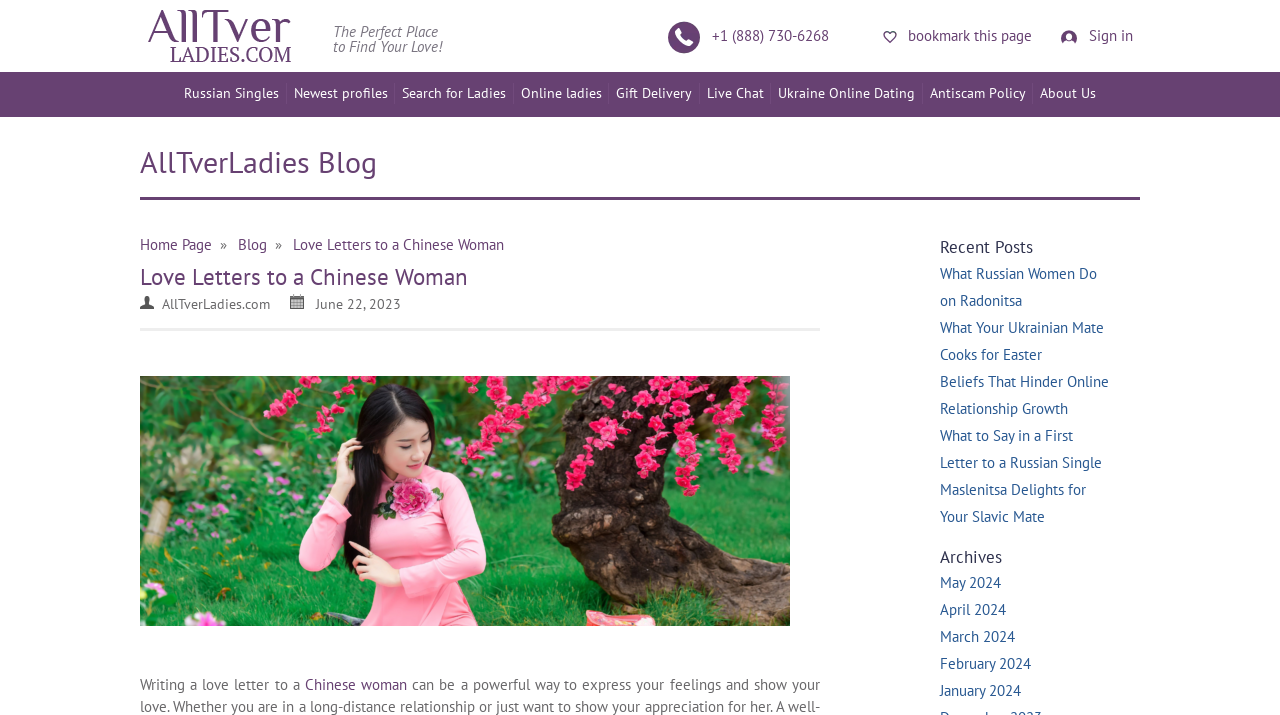Please determine the bounding box coordinates of the area that needs to be clicked to complete this task: 'Read the 'Love Letters to a Chinese Woman' article'. The coordinates must be four float numbers between 0 and 1, formatted as [left, top, right, bottom].

[0.109, 0.328, 0.394, 0.355]